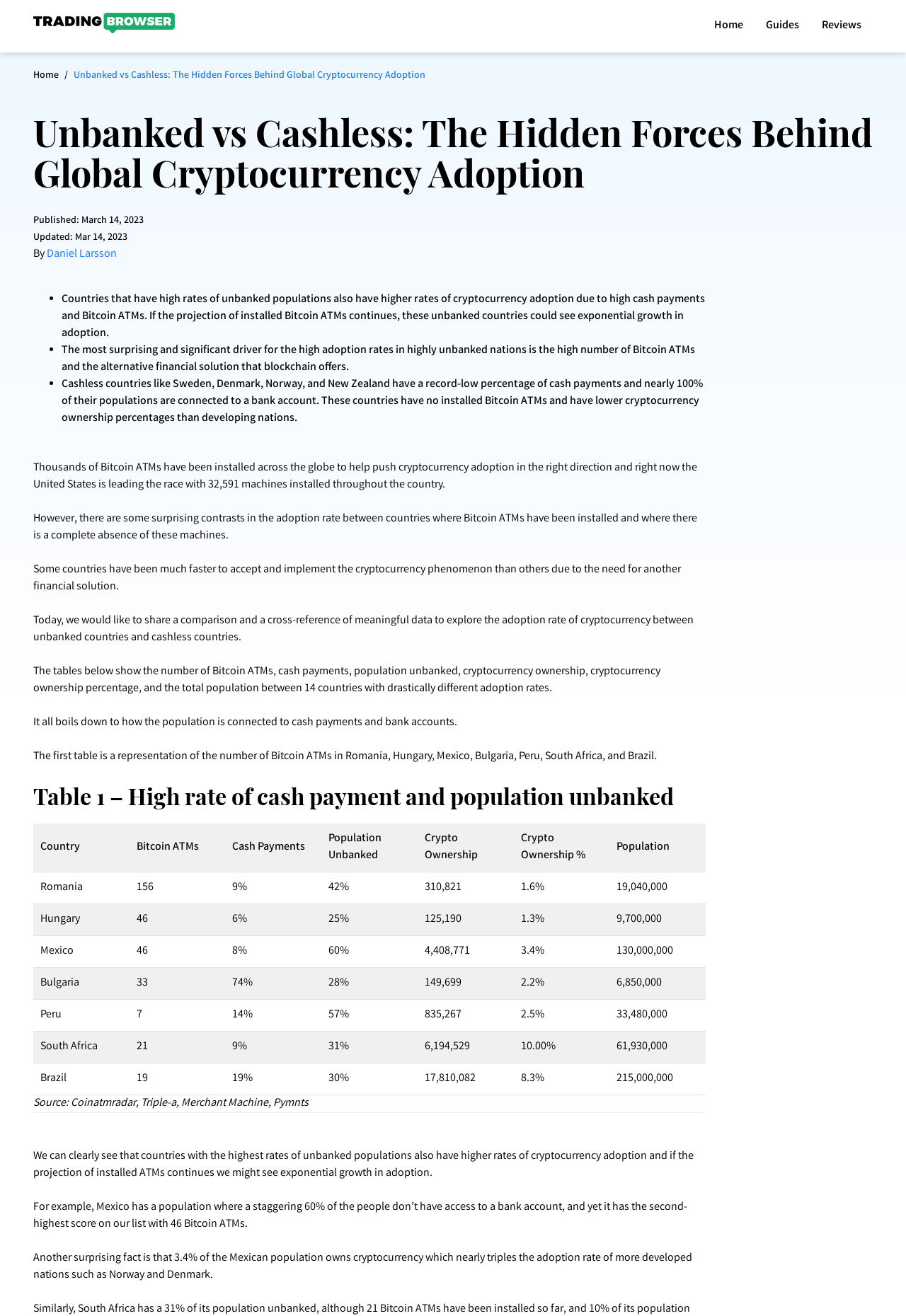Based on the element description Home, identify the bounding box of the UI element in the given webpage screenshot. The coordinates should be in the format (top-left x, top-left y, bottom-right x, bottom-right y) and must be between 0 and 1.

[0.776, 0.0, 0.833, 0.04]